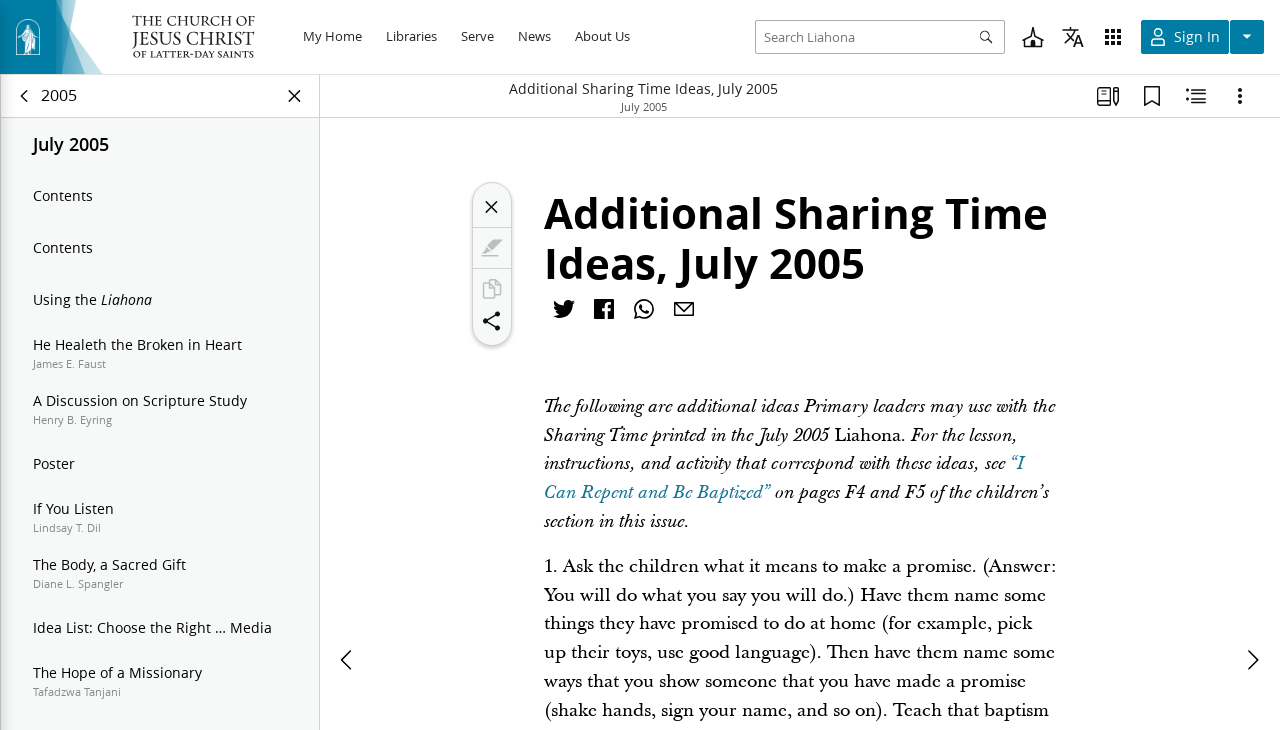Locate the bounding box coordinates of the element that should be clicked to fulfill the instruction: "View Gene information".

None